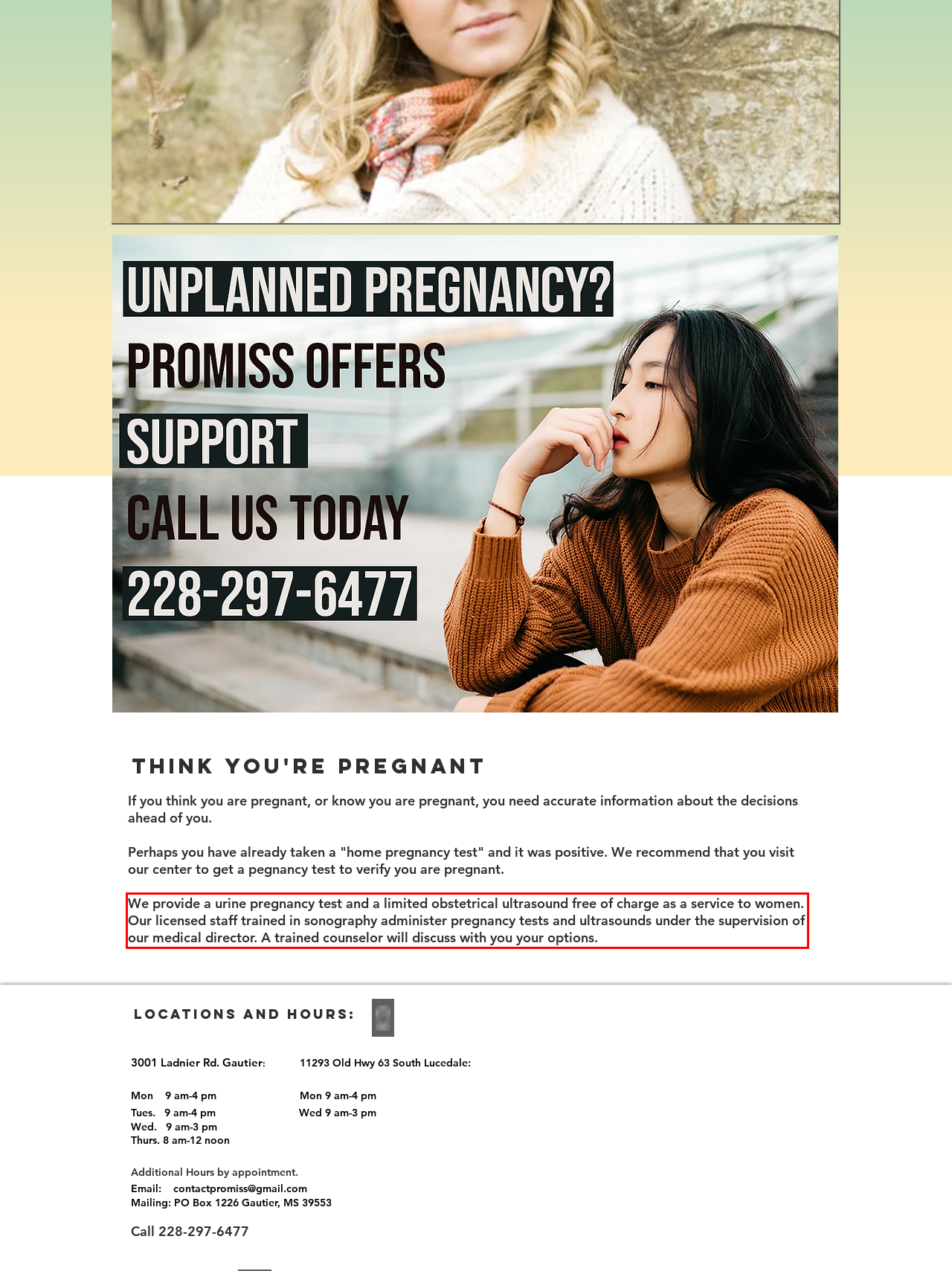Identify and extract the text within the red rectangle in the screenshot of the webpage.

We provide a urine pregnancy test and a limited obstetrical ultrasound free of charge as a service to women. Our licensed staff trained in sonography administer pregnancy tests and ultrasounds under the supervision of our medical director. A trained counselor will discuss with you your options.